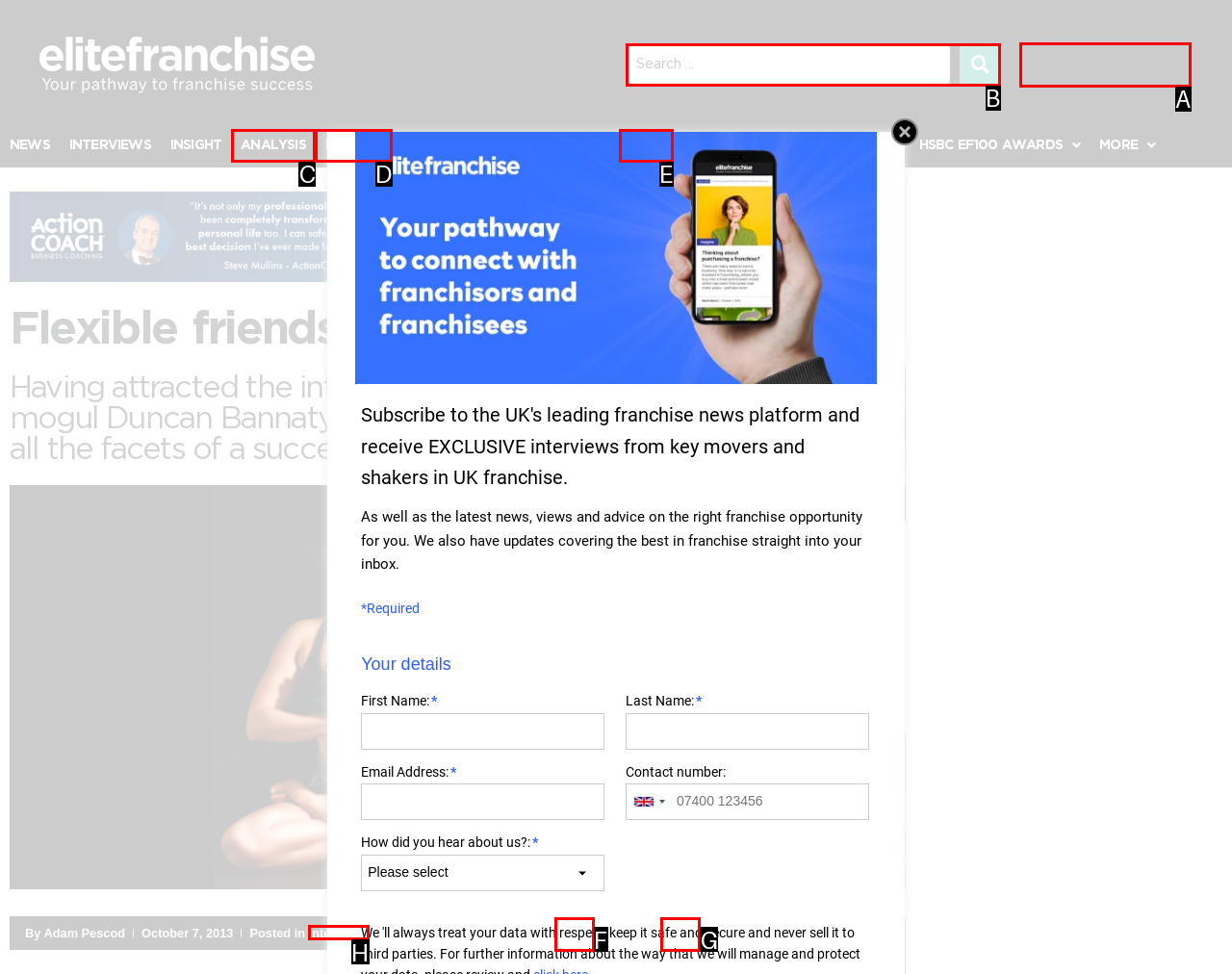Select the proper UI element to click in order to perform the following task: Search for a topic. Indicate your choice with the letter of the appropriate option.

B